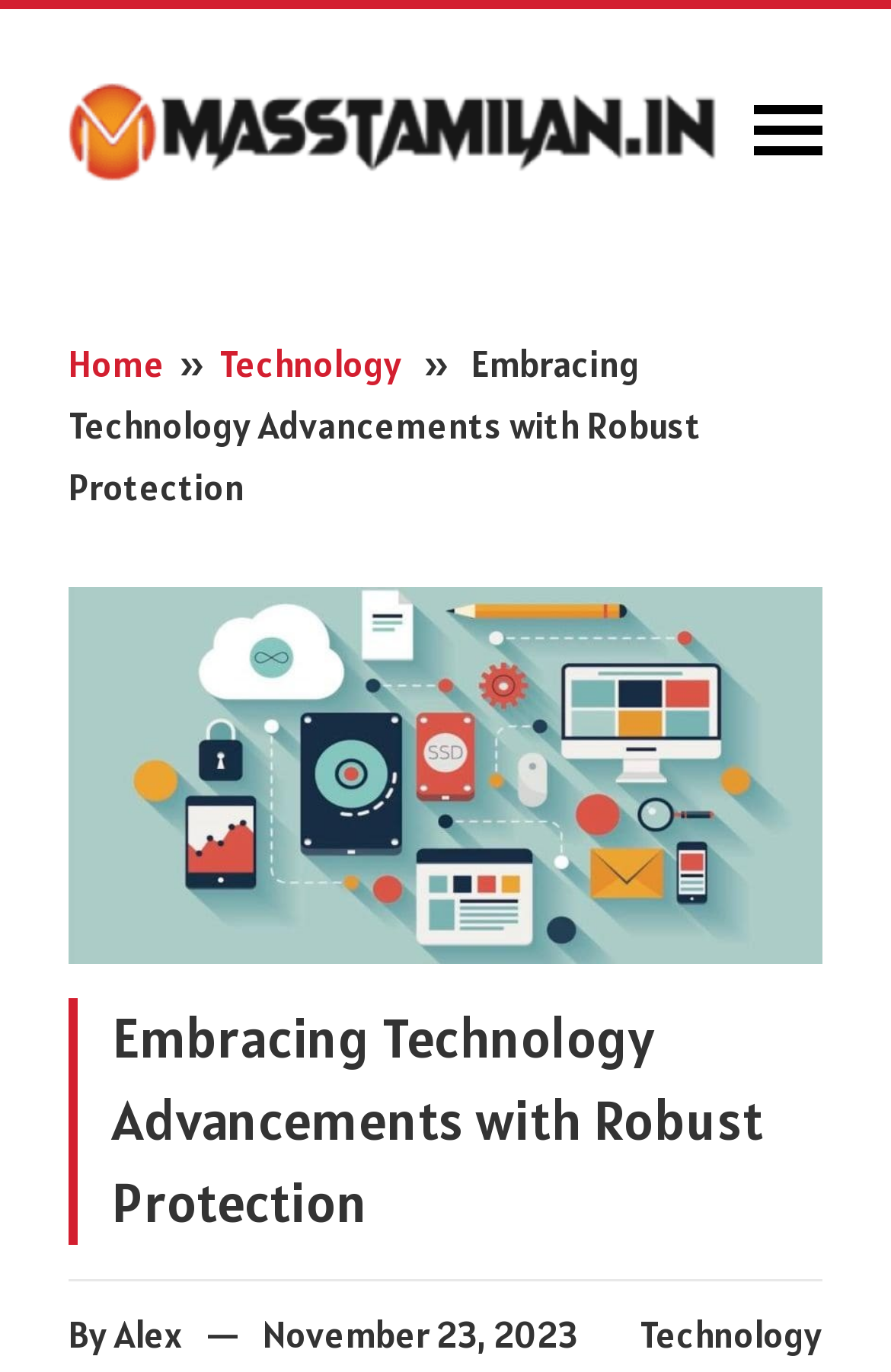Locate the bounding box of the UI element described by: "alt="Masstamilan"" in the given webpage screenshot.

[0.077, 0.065, 0.808, 0.117]